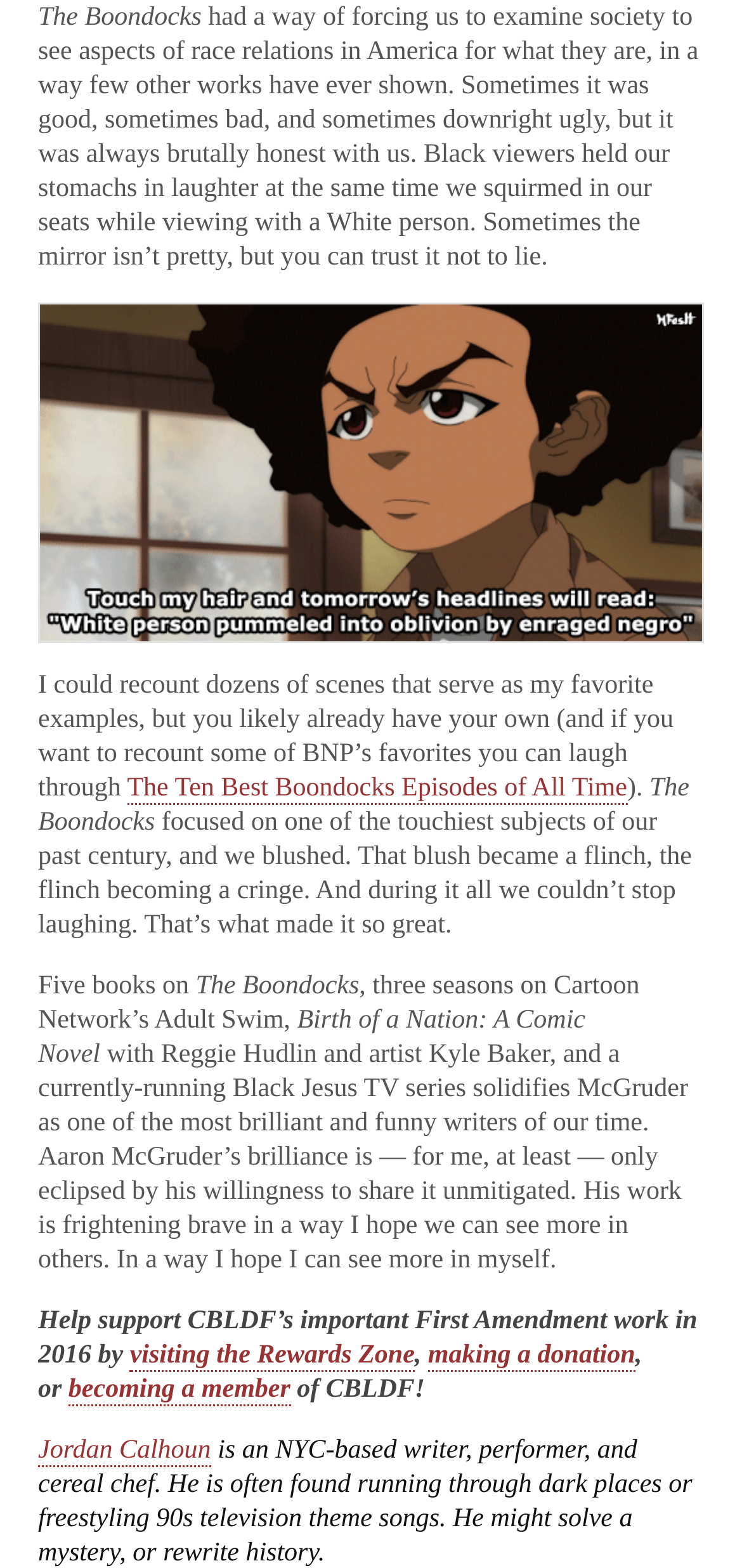Please provide a comprehensive answer to the question based on the screenshot: What is the name of the TV series mentioned?

The name of the TV series mentioned is 'The Boondocks', which is mentioned multiple times in the text, including in the first sentence and in the title of the article.